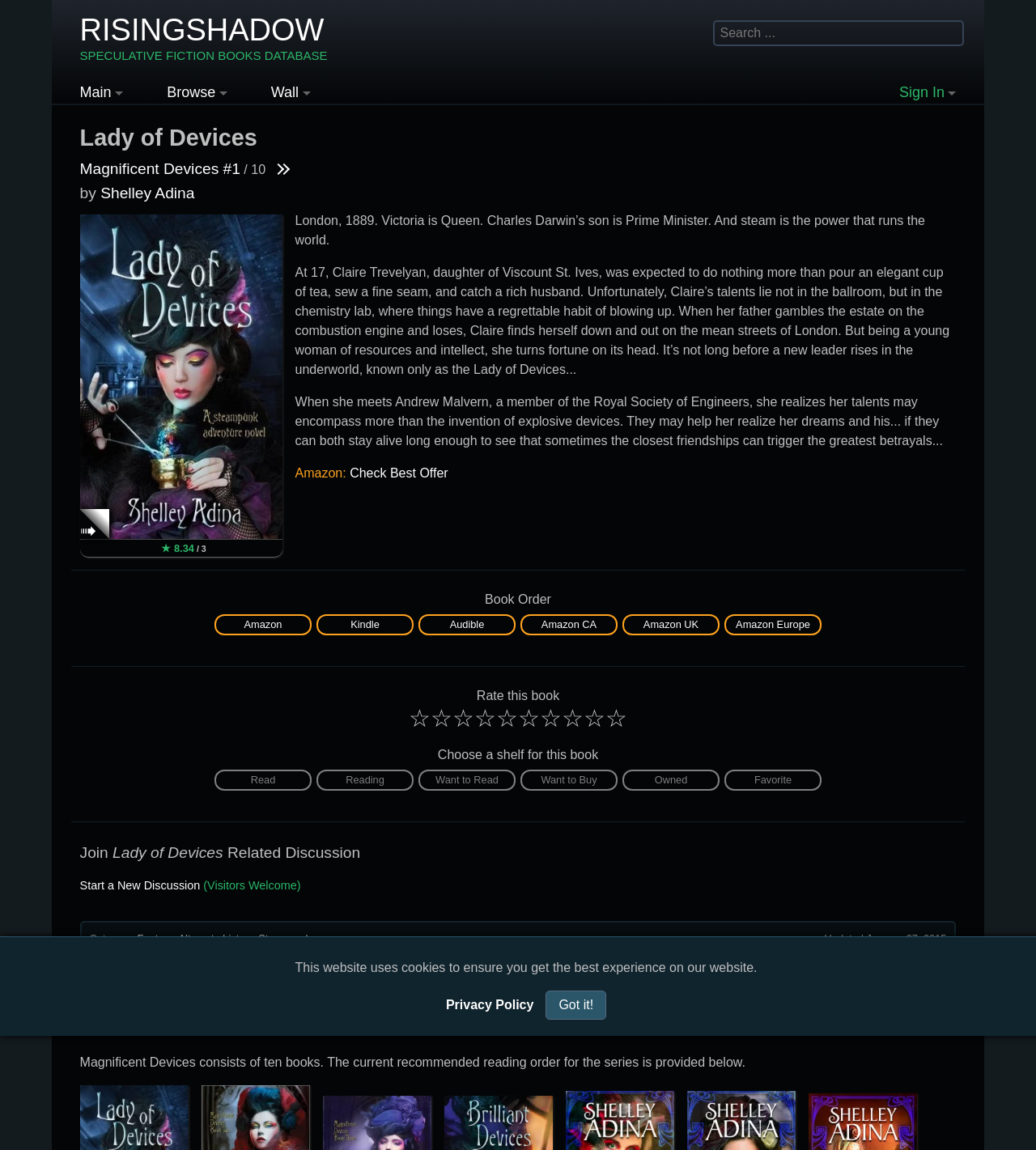Point out the bounding box coordinates of the section to click in order to follow this instruction: "Rate this book".

[0.46, 0.599, 0.54, 0.611]